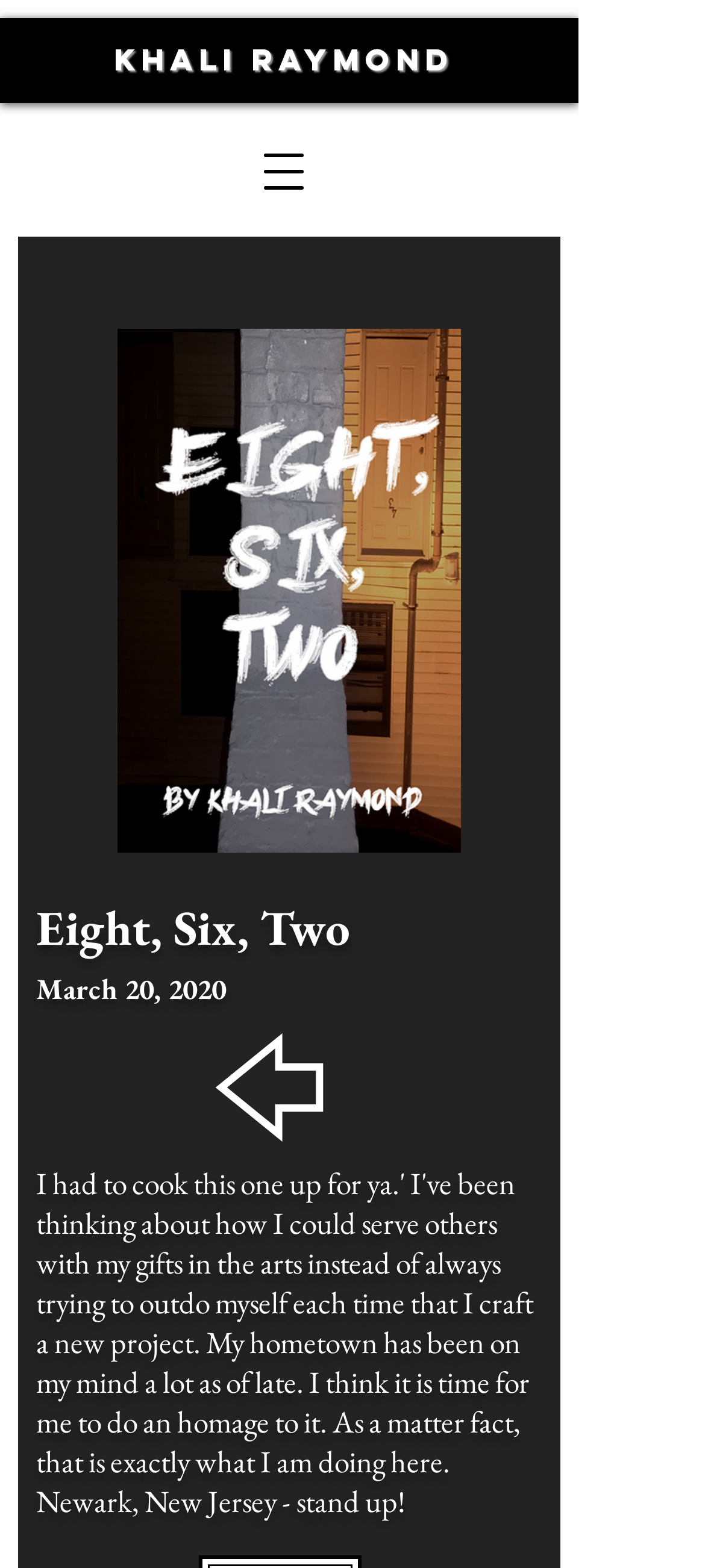For the element described, predict the bounding box coordinates as (top-left x, top-left y, bottom-right x, bottom-right y). All values should be between 0 and 1. Element description: #comp-kav4imhk svg [data-color="1"] {fill: #FFFFFF;}

[0.305, 0.659, 0.459, 0.728]